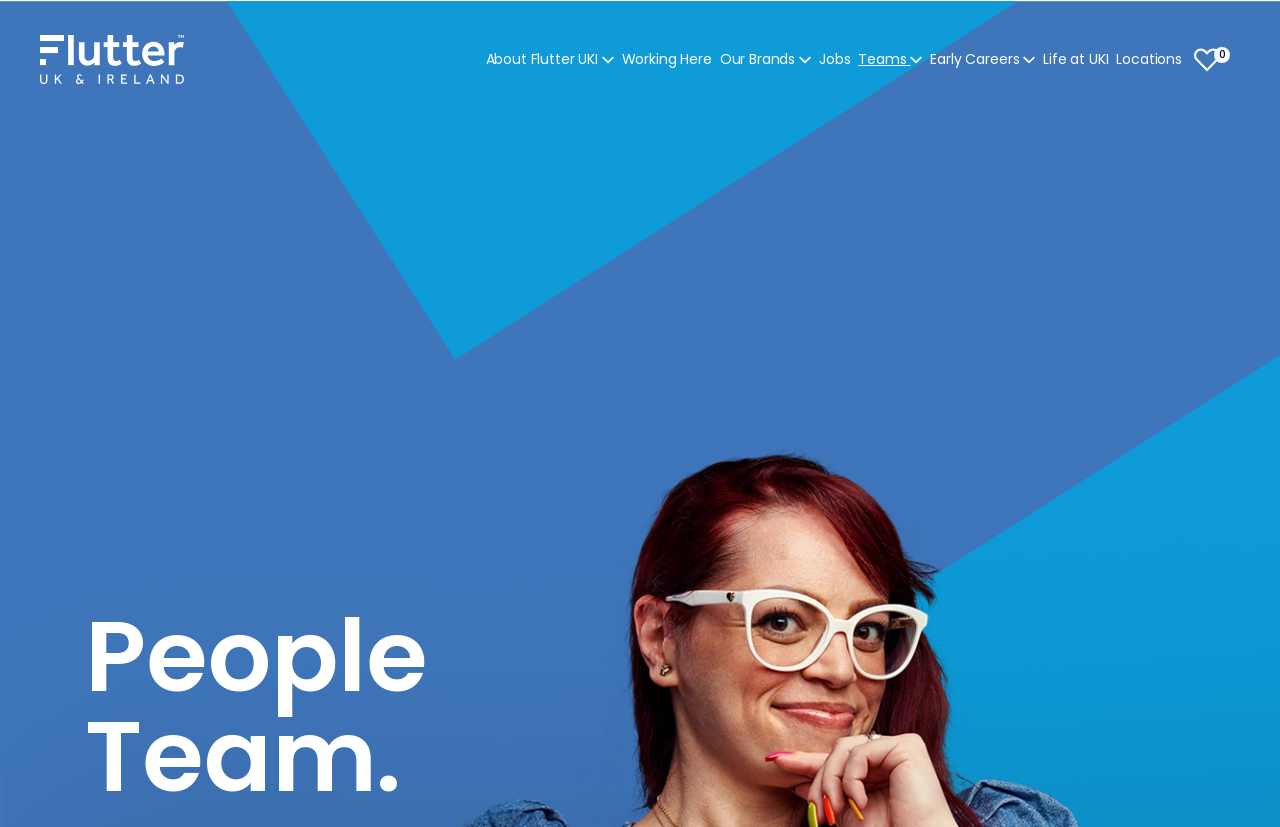Identify the bounding box coordinates for the element you need to click to achieve the following task: "View Working Here". Provide the bounding box coordinates as four float numbers between 0 and 1, in the form [left, top, right, bottom].

[0.486, 0.05, 0.556, 0.094]